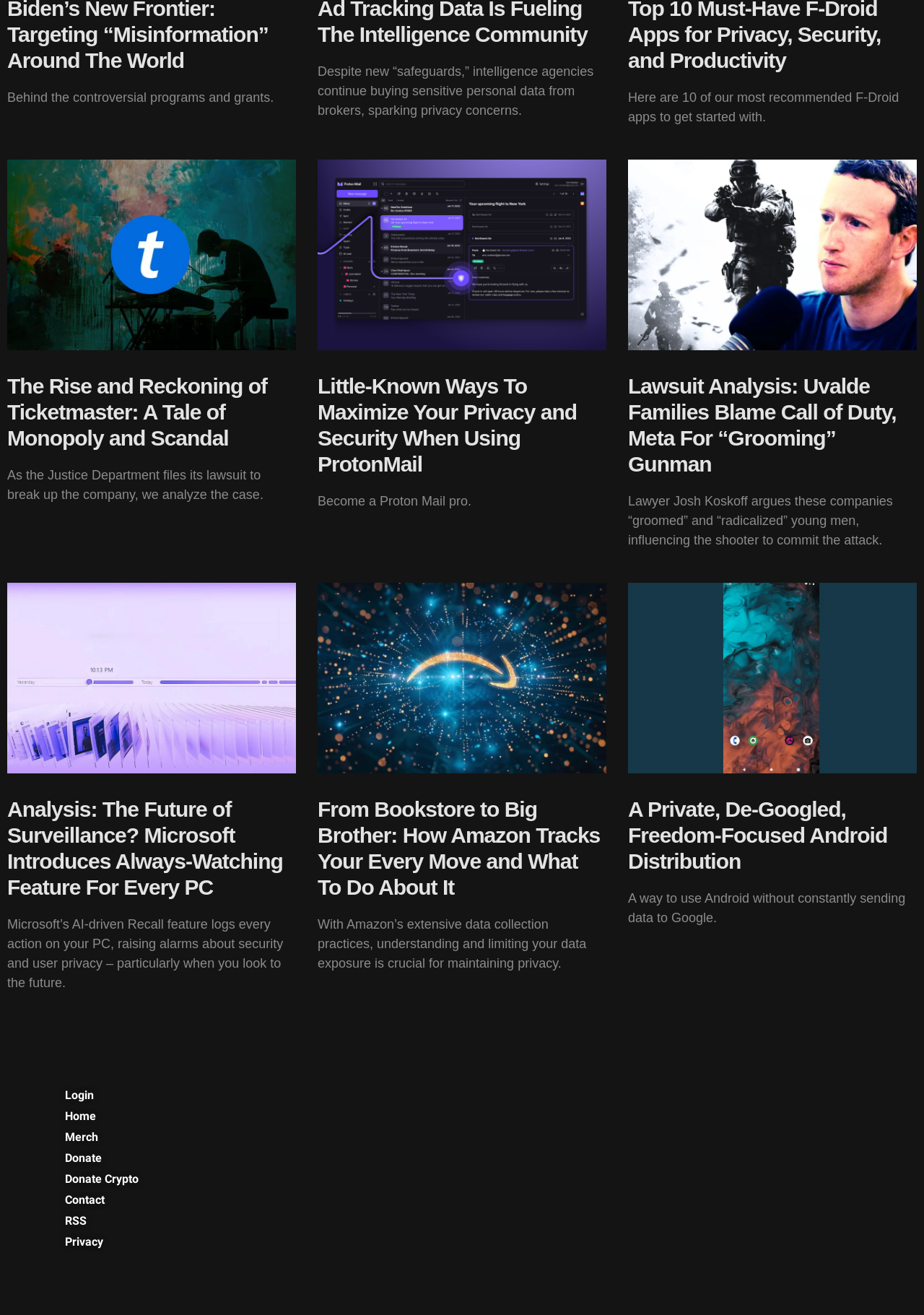Respond with a single word or short phrase to the following question: 
What is the main topic of the webpage?

Privacy and security